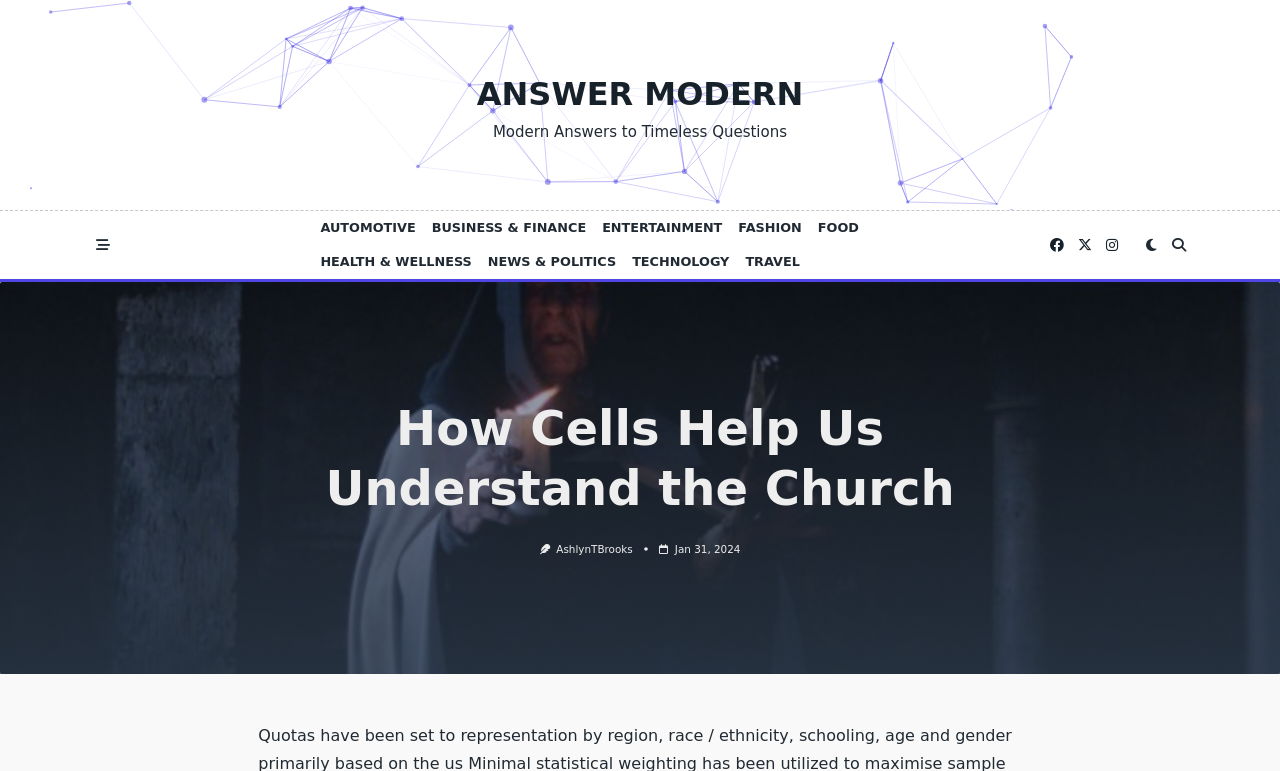Respond to the question below with a concise word or phrase:
What is the category above 'FOOD'?

FASHION